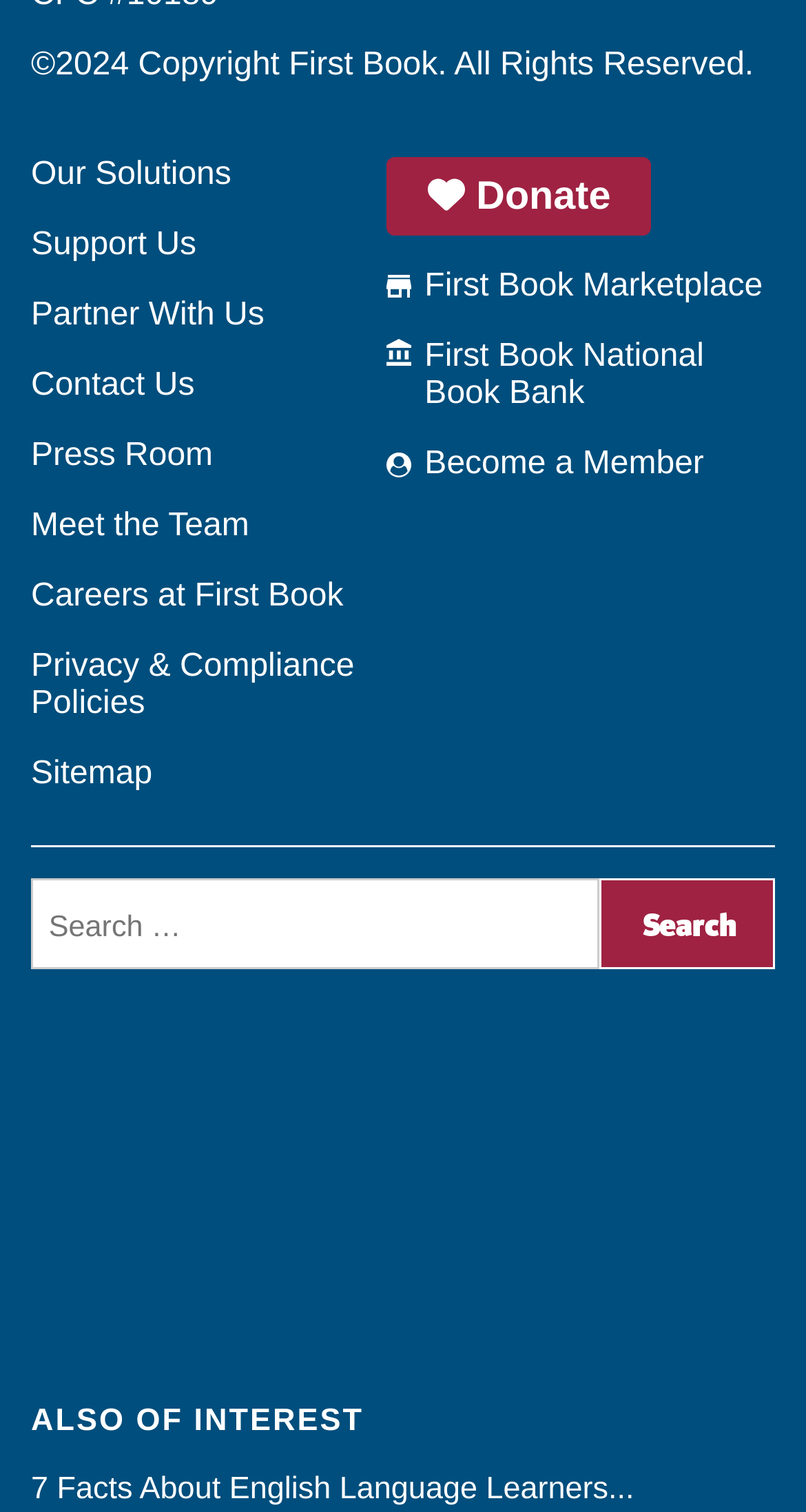Given the element description Sitemap, specify the bounding box coordinates of the corresponding UI element in the format (top-left x, top-left y, bottom-right x, bottom-right y). All values must be between 0 and 1.

[0.038, 0.5, 0.189, 0.523]